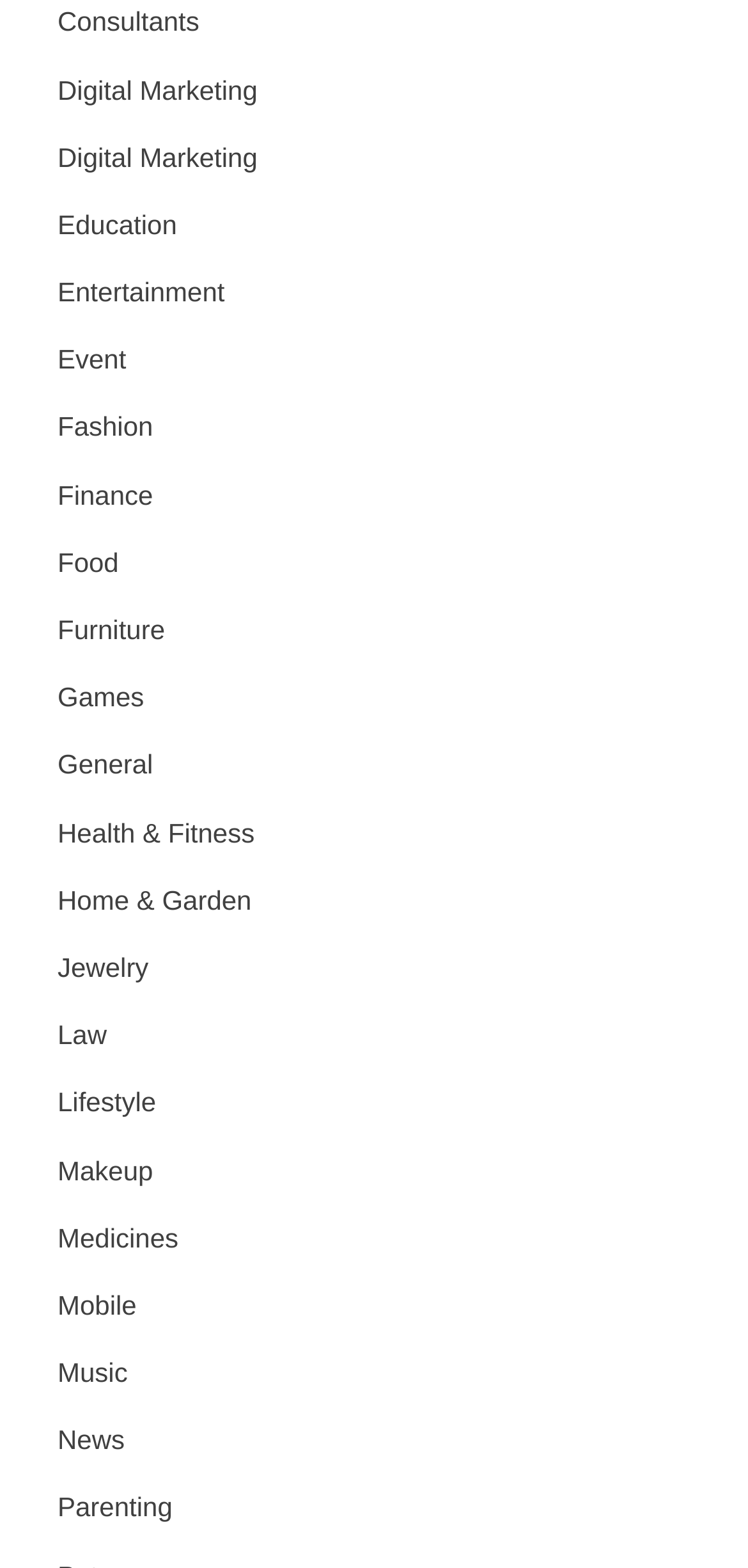Are the categories listed in alphabetical order?
Provide a concise answer using a single word or phrase based on the image.

Yes